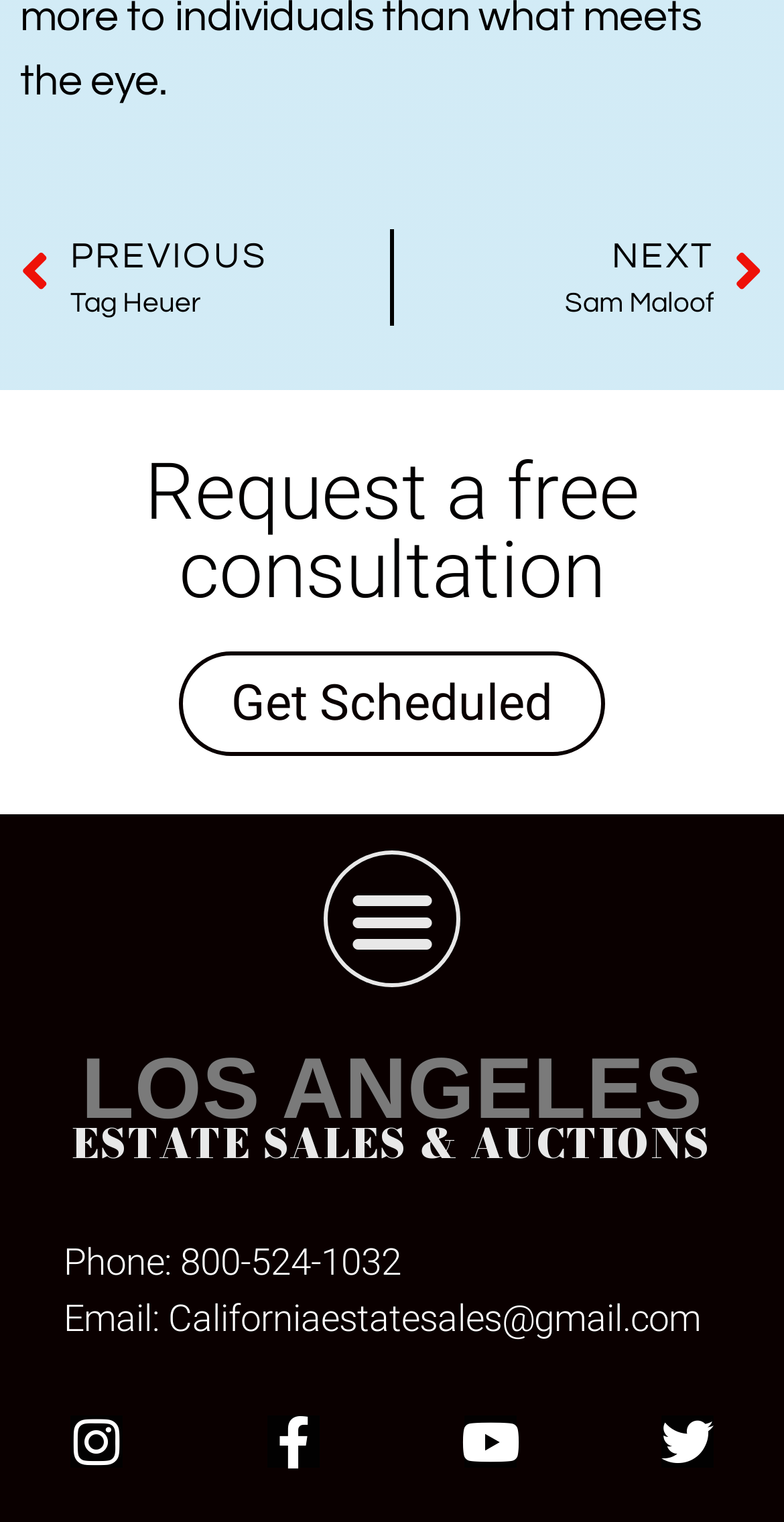What is the location mentioned on the webpage?
Provide a fully detailed and comprehensive answer to the question.

I found the mention of 'LOS ANGELES' in the heading, which suggests that the location mentioned on the webpage is Los Angeles.